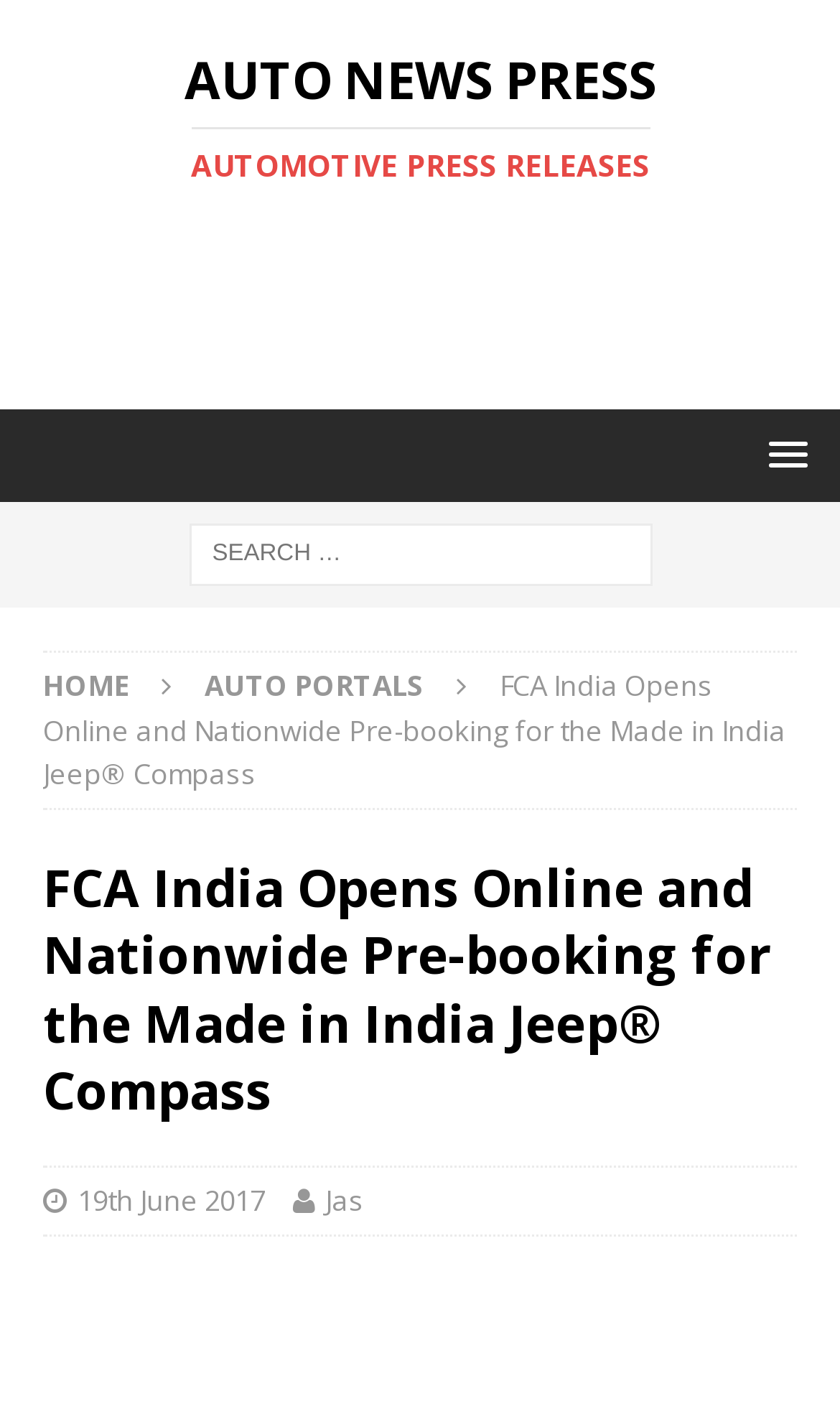Bounding box coordinates are specified in the format (top-left x, top-left y, bottom-right x, bottom-right y). All values are floating point numbers bounded between 0 and 1. Please provide the bounding box coordinate of the region this sentence describes: Auto Portals

[0.244, 0.474, 0.505, 0.501]